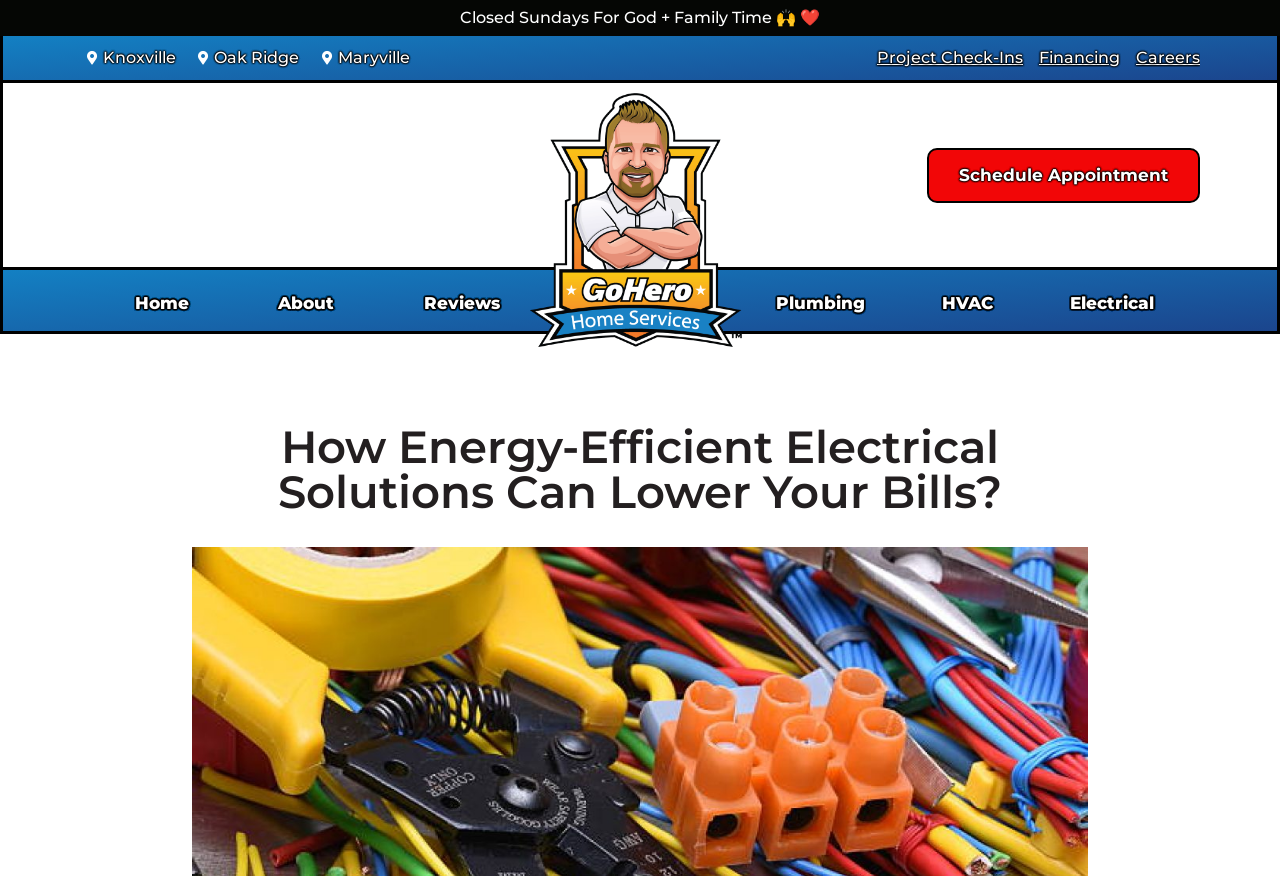Please provide the bounding box coordinates in the format (top-left x, top-left y, bottom-right x, bottom-right y). Remember, all values are floating point numbers between 0 and 1. What is the bounding box coordinate of the region described as: Electrical

[0.806, 0.32, 0.932, 0.373]